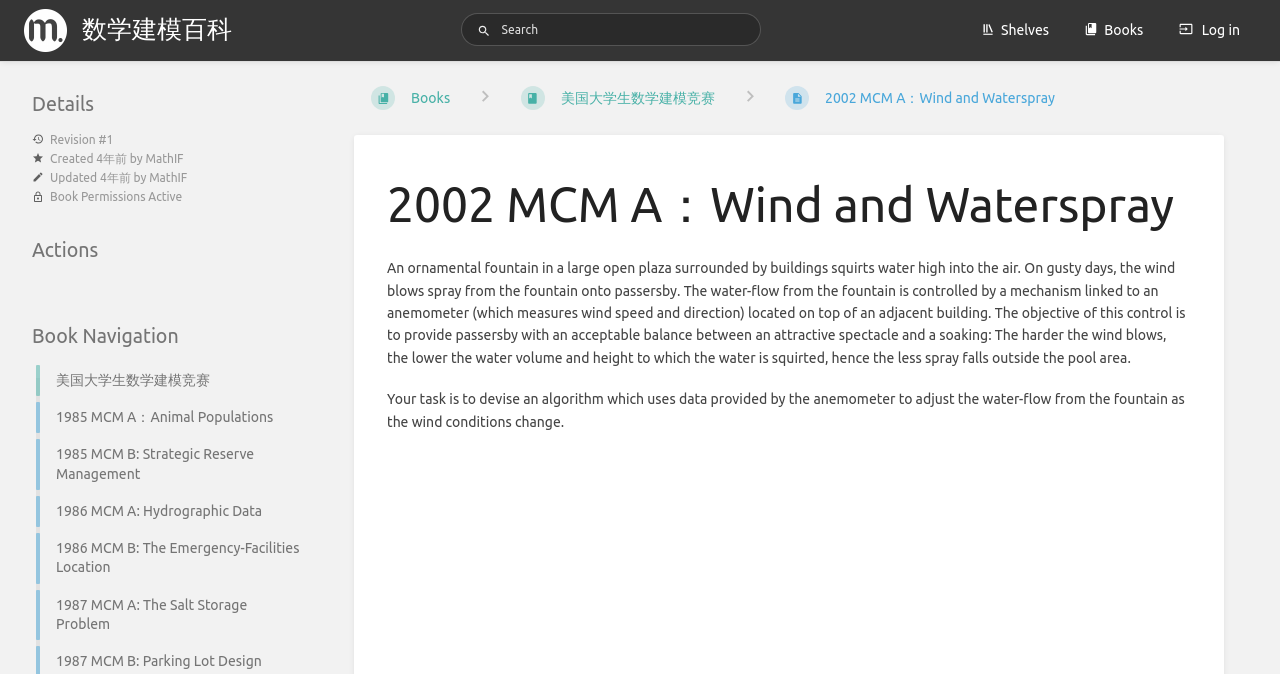Could you find the bounding box coordinates of the clickable area to complete this instruction: "Log in"?

[0.908, 0.004, 0.981, 0.085]